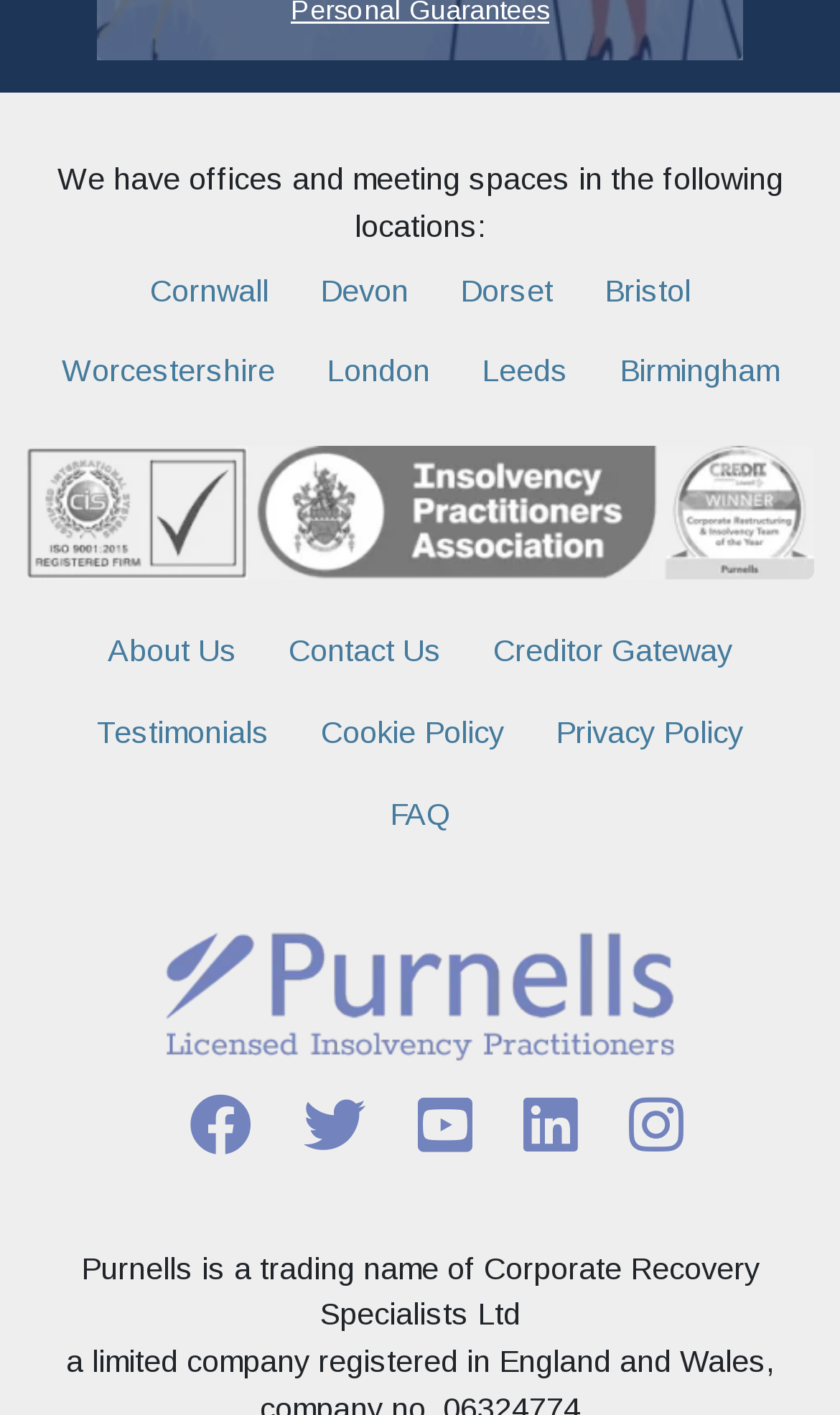Please provide a comprehensive answer to the question based on the screenshot: What is the name of the parent company?

I found a static text at the bottom of the webpage that mentions 'Purnells is a trading name of Corporate Recovery Specialists Ltd', which suggests that Corporate Recovery Specialists Ltd is the parent company.